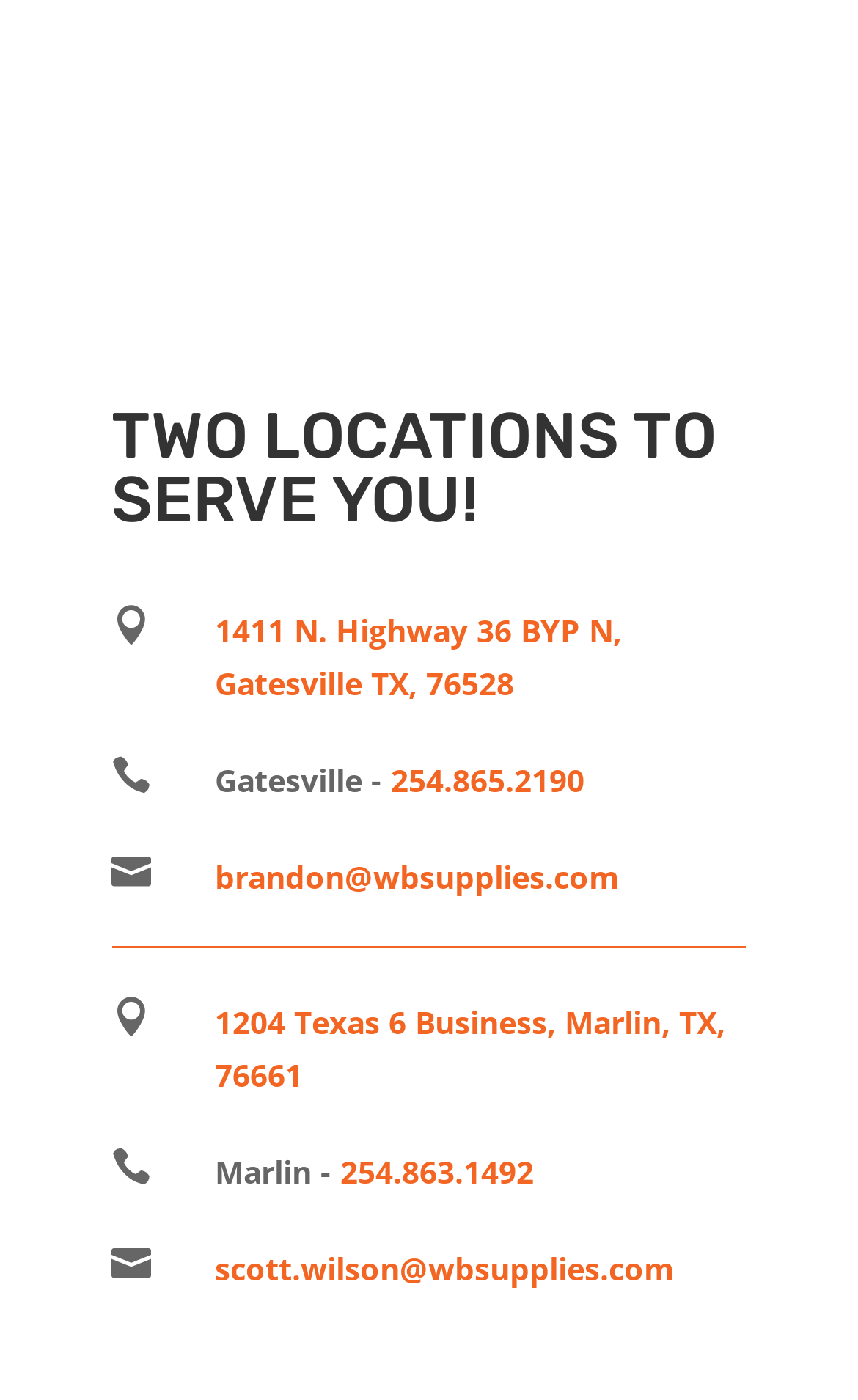What is the email address of Scott Wilson?
From the image, provide a succinct answer in one word or a short phrase.

scott.wilson@wbsupplies.com